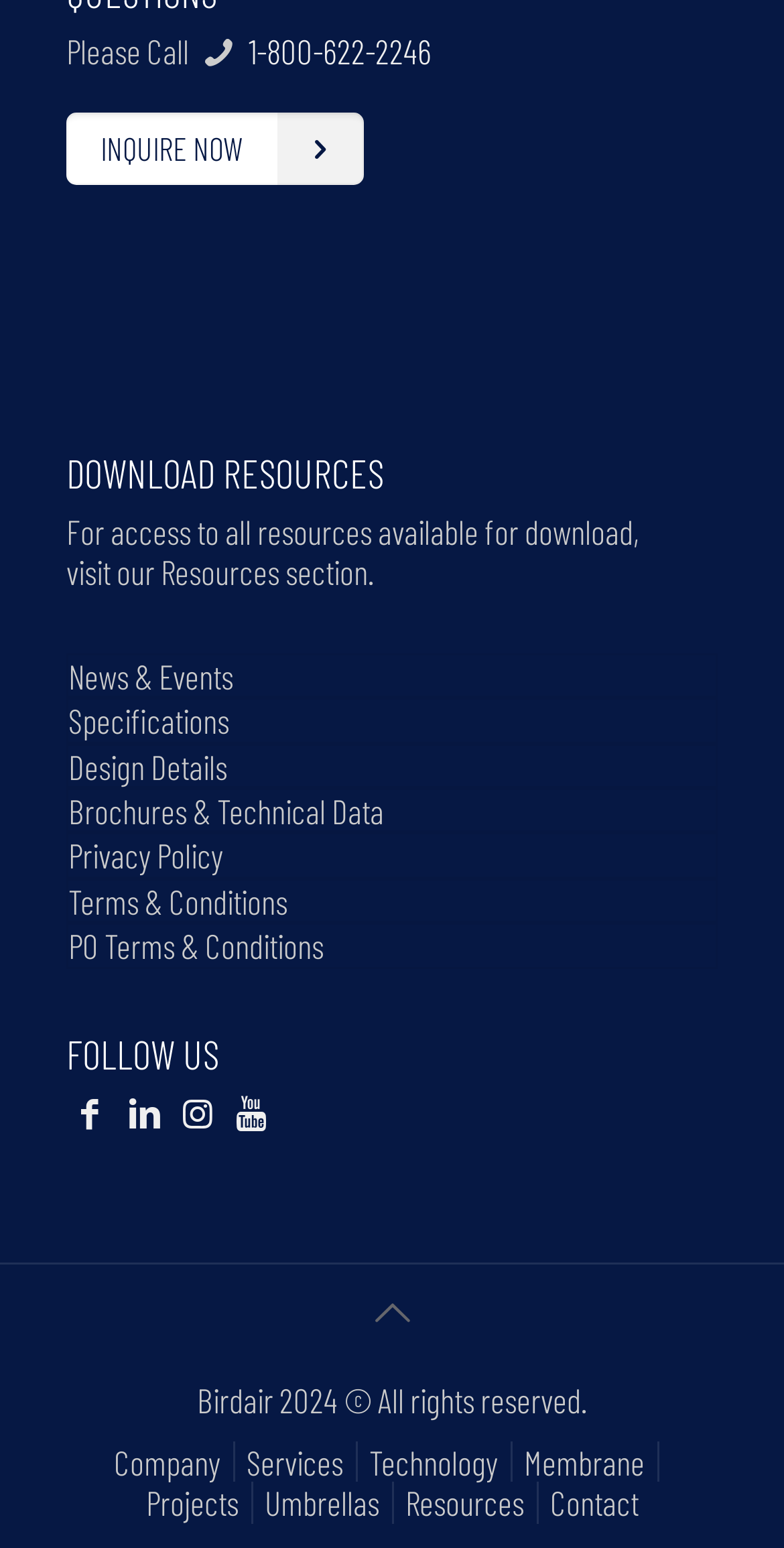Based on the description "Design Details", find the bounding box of the specified UI element.

[0.085, 0.48, 0.915, 0.509]